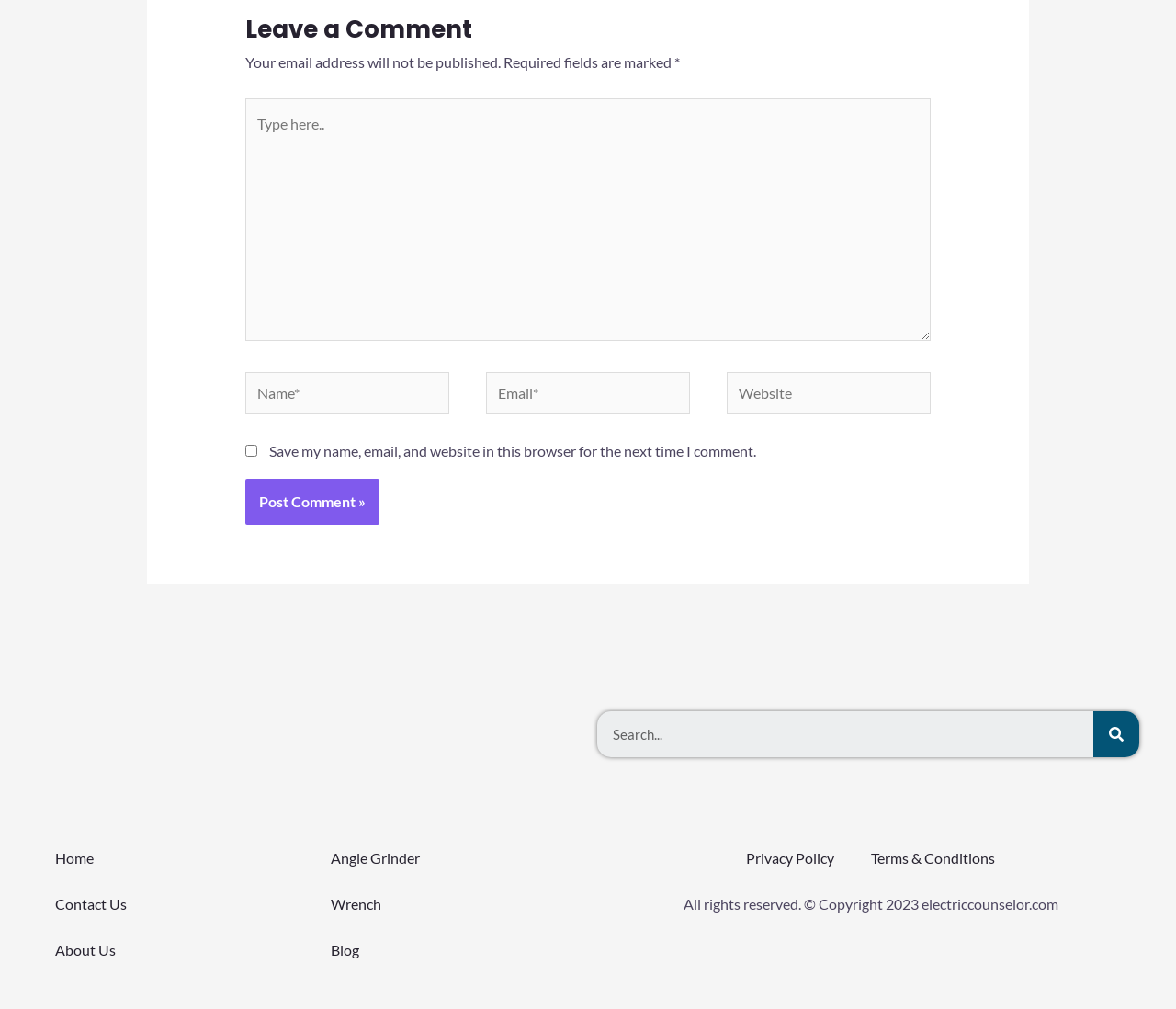Kindly provide the bounding box coordinates of the section you need to click on to fulfill the given instruction: "Go to the home page".

[0.047, 0.837, 0.266, 0.864]